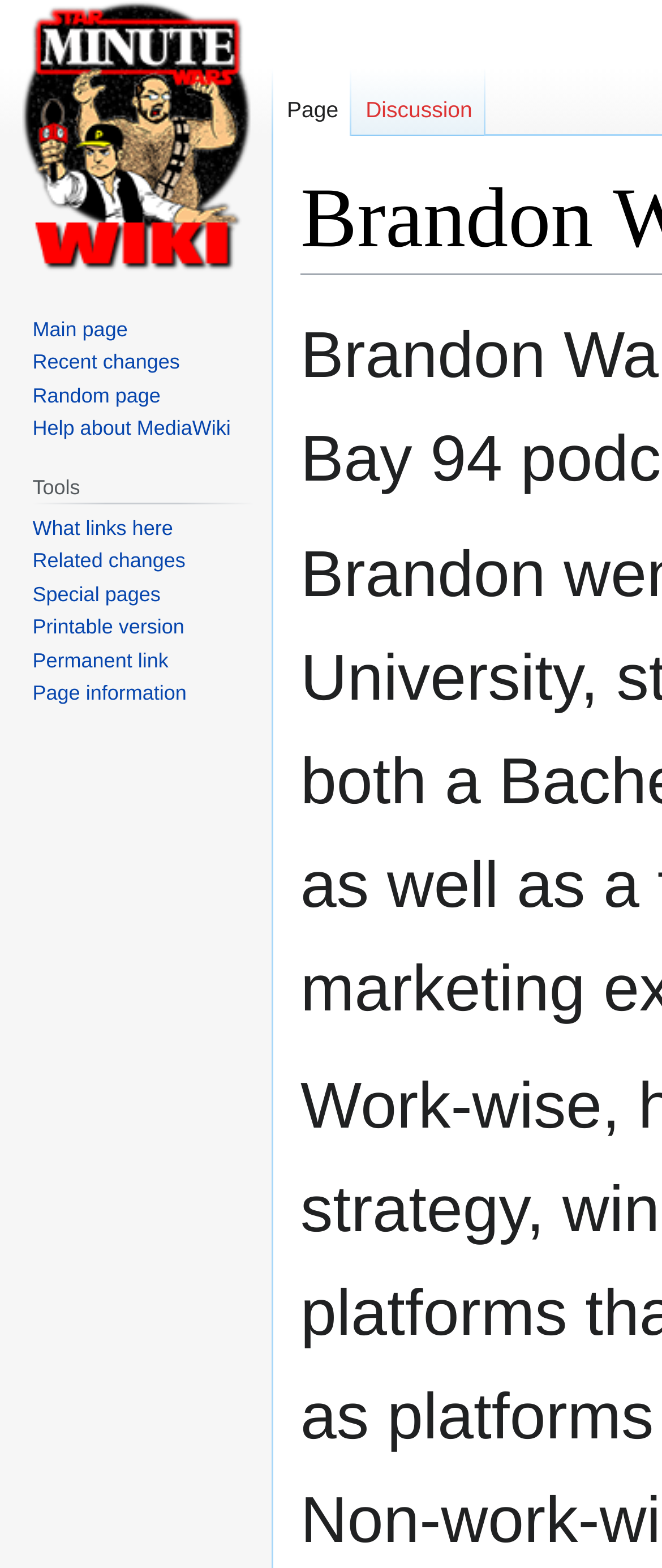Locate the bounding box coordinates of the element that should be clicked to execute the following instruction: "Visit the main page".

[0.0, 0.0, 0.41, 0.173]